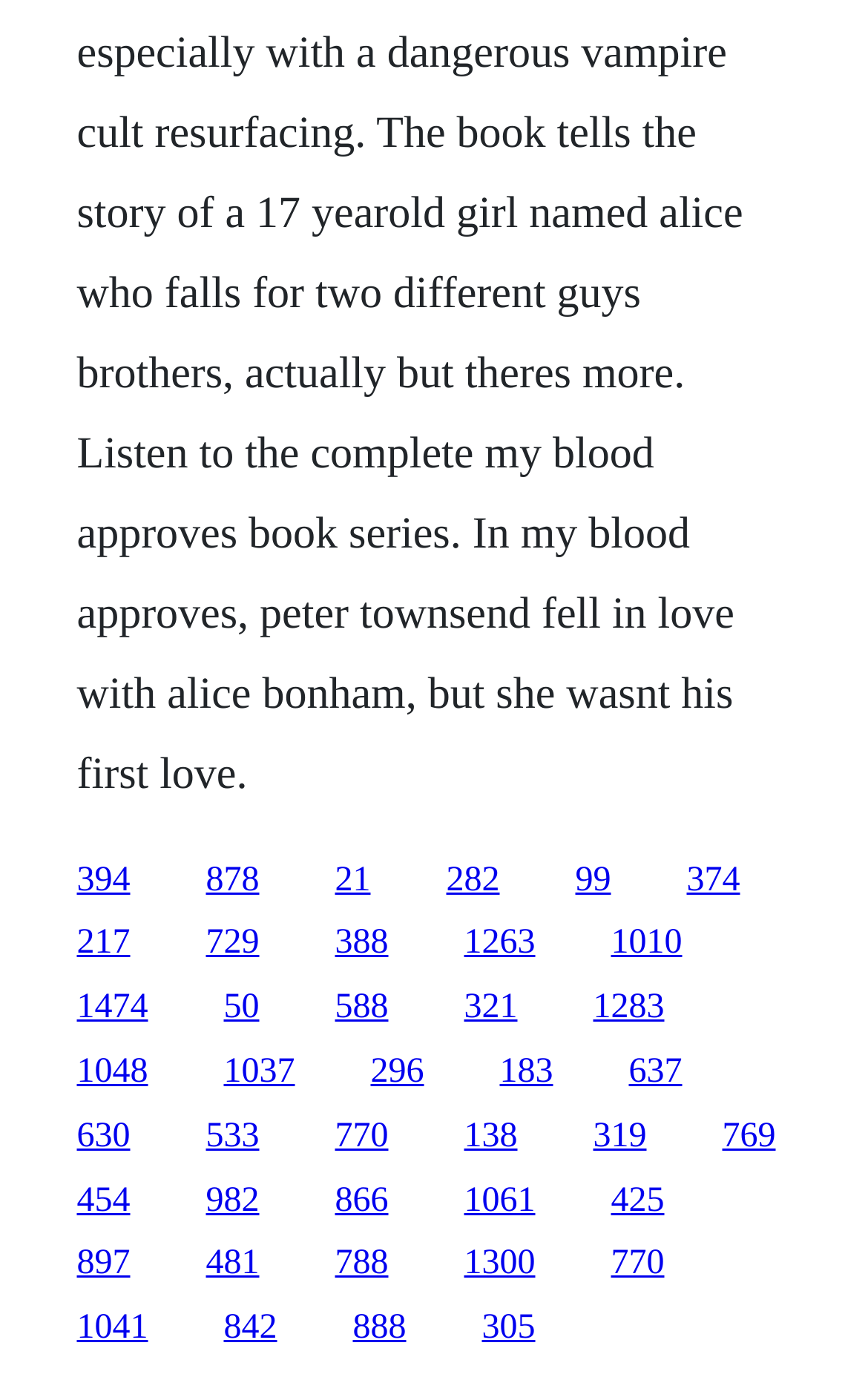Please identify the bounding box coordinates of the area that needs to be clicked to follow this instruction: "access the twenty-first link".

[0.704, 0.67, 0.786, 0.697]